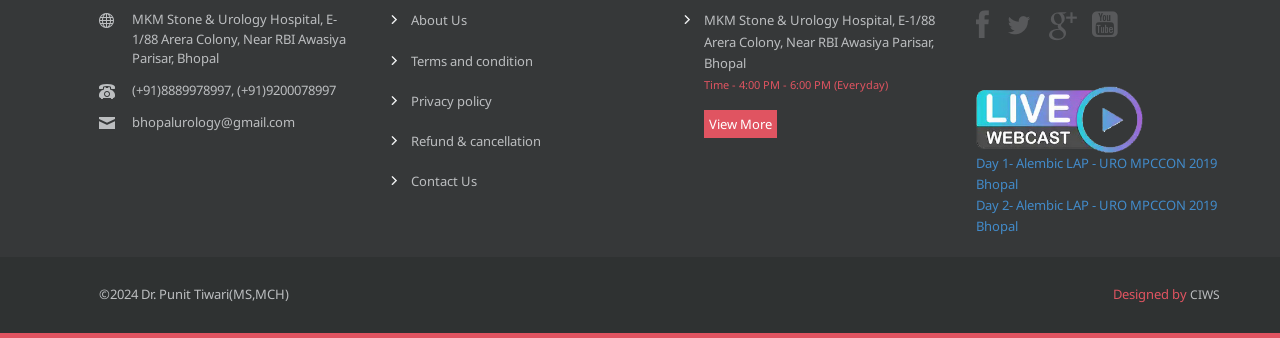What is the timing of the hospital? Observe the screenshot and provide a one-word or short phrase answer.

4:00 PM - 6:00 PM (Everyday)